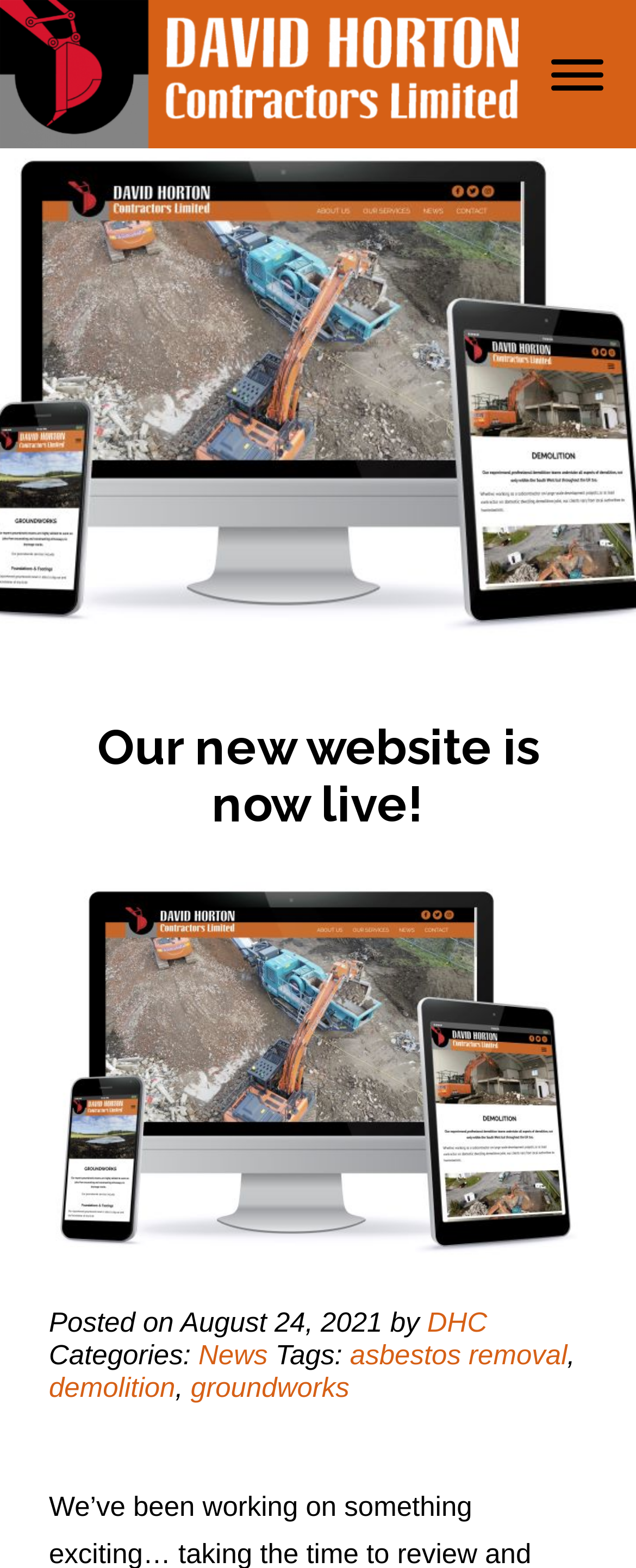What is the name of the company?
Provide a detailed answer to the question, using the image to inform your response.

The company name can be found in the top-left corner of the webpage, where the logo is located. The image and link with the text 'David Horton Contractors' indicate that this is the company's name.